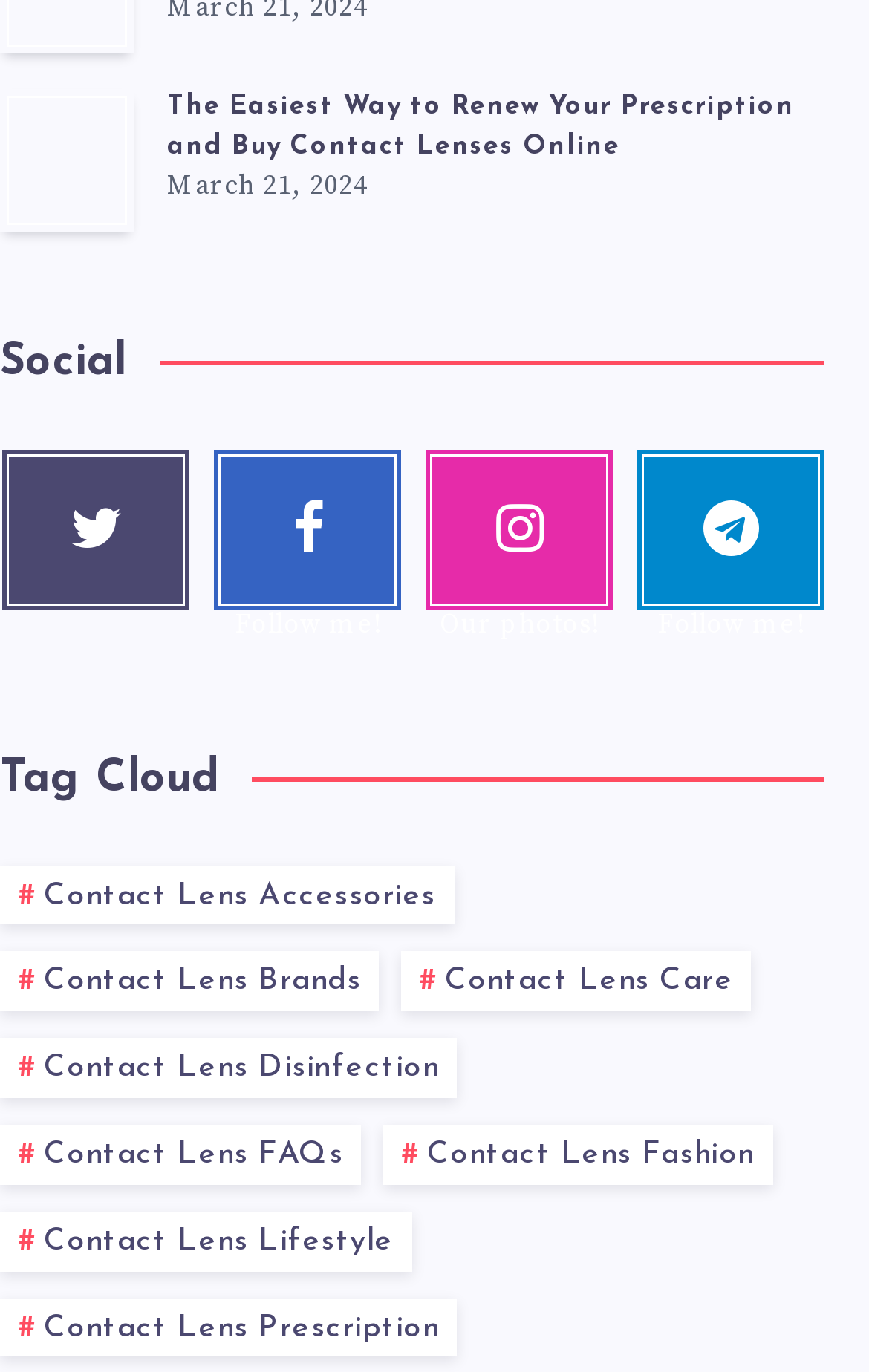Reply to the question with a single word or phrase:
What is the date of the article?

March 21, 2024